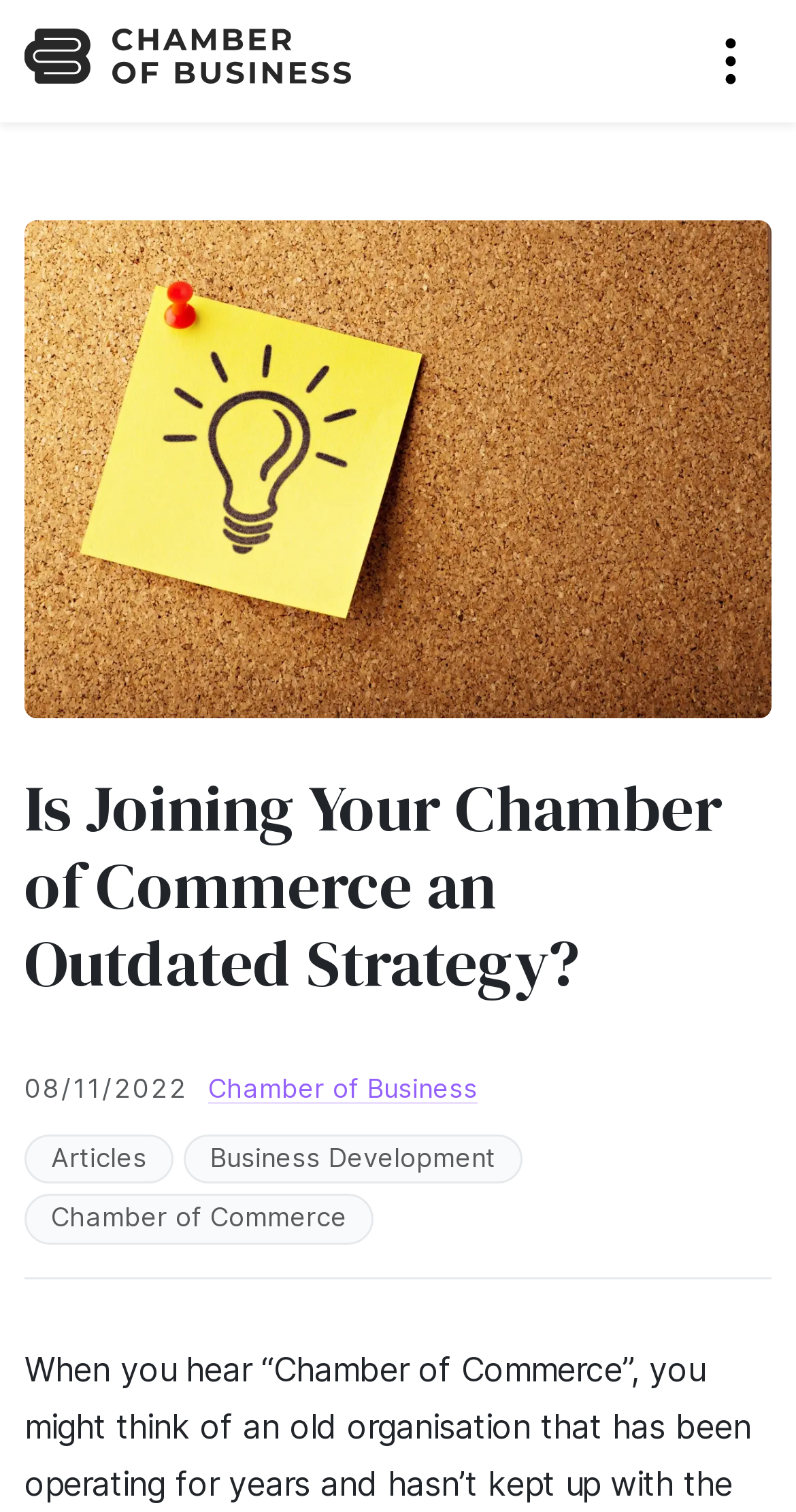Find the bounding box of the element with the following description: "About the University". The coordinates must be four float numbers between 0 and 1, formatted as [left, top, right, bottom].

None